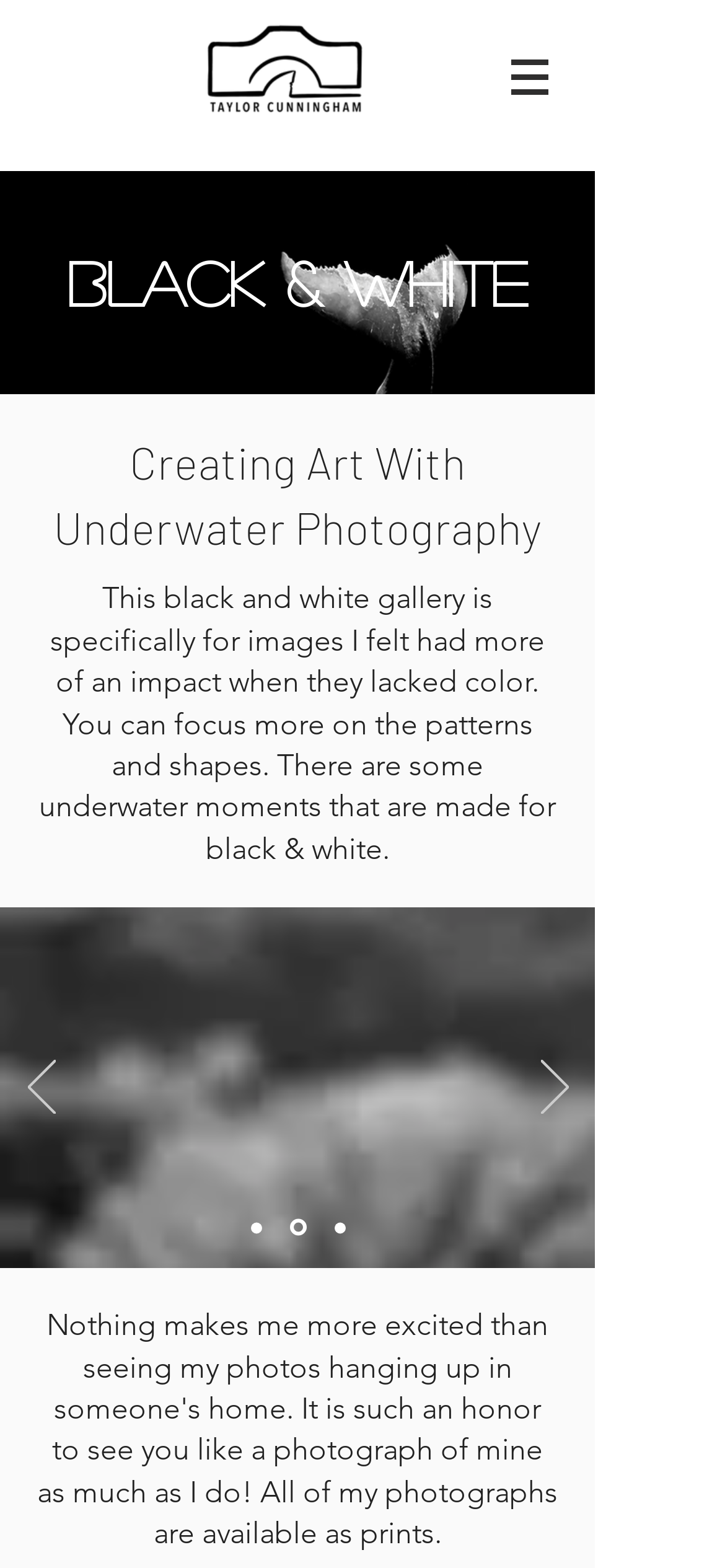Produce an extensive caption that describes everything on the webpage.

This webpage is a black and white gallery showcasing underwater photography. At the top, there is a navigation menu labeled "Site" with a button that has a popup menu. To the right of the navigation menu, there is an image of a humpback whale fluke. Below the navigation menu, there are two headings: "BLACK & WHITE" and "Creating Art With Underwater Photography". 

Following the headings, there is a paragraph of text that explains the purpose of the black and white gallery, stating that it is specifically for images that have more impact without color, allowing the viewer to focus on patterns and shapes. 

Below the text, there is a slideshow region that takes up most of the page. The slideshow has previous and next buttons, each with an icon image. The slideshow is currently displaying an image of a black and white coral reef. 

Above the slideshow, there is a navigation menu labeled "Slides" with links to specific slides, including "tiger shark lurking at the surface", "black white coral reef", and "tiger shark with hook in its mouth".